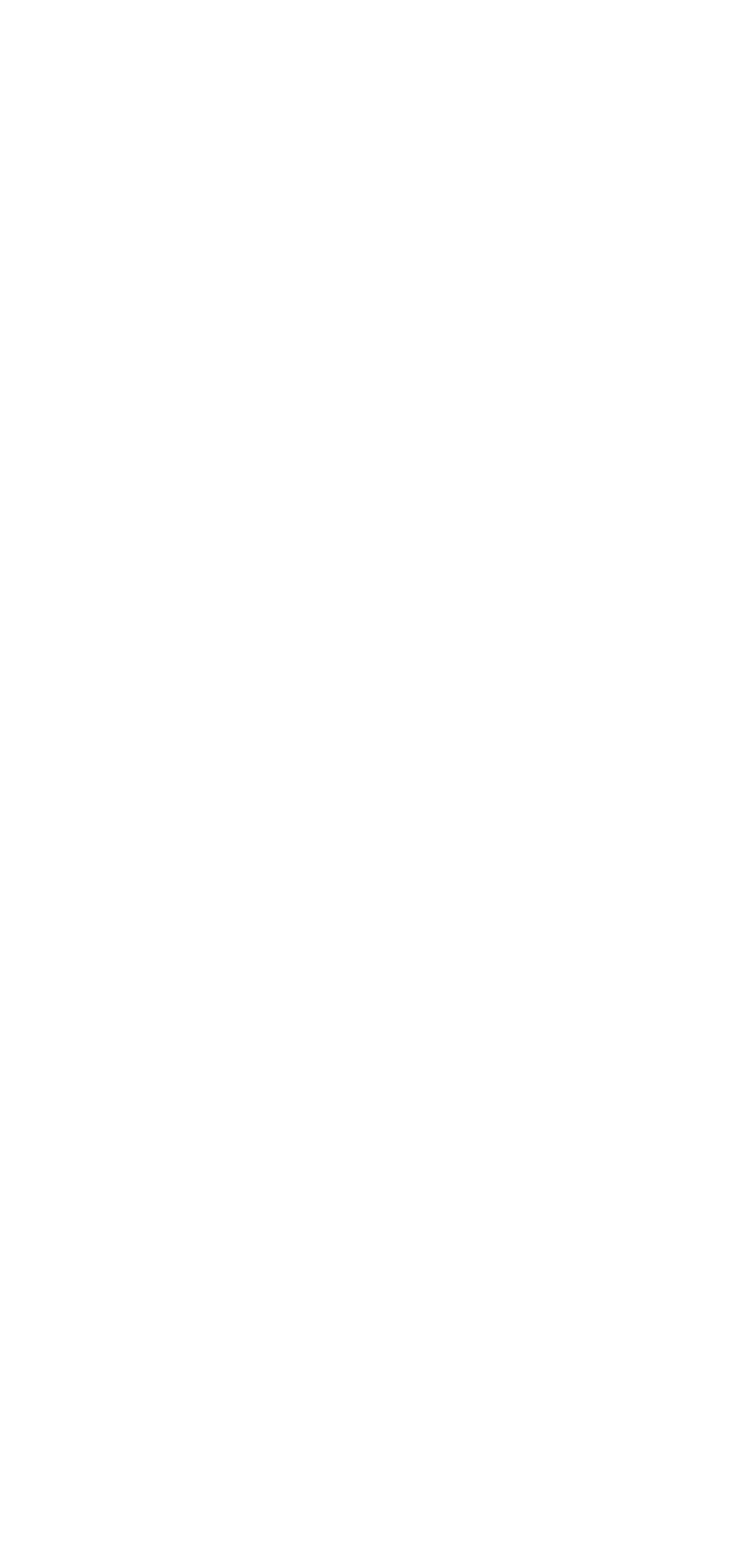Consider the image and give a detailed and elaborate answer to the question: 
What is the name of the first community location?

I looked for the first static text element that appears to be a location name, which is 'Providence Care Hospital'.